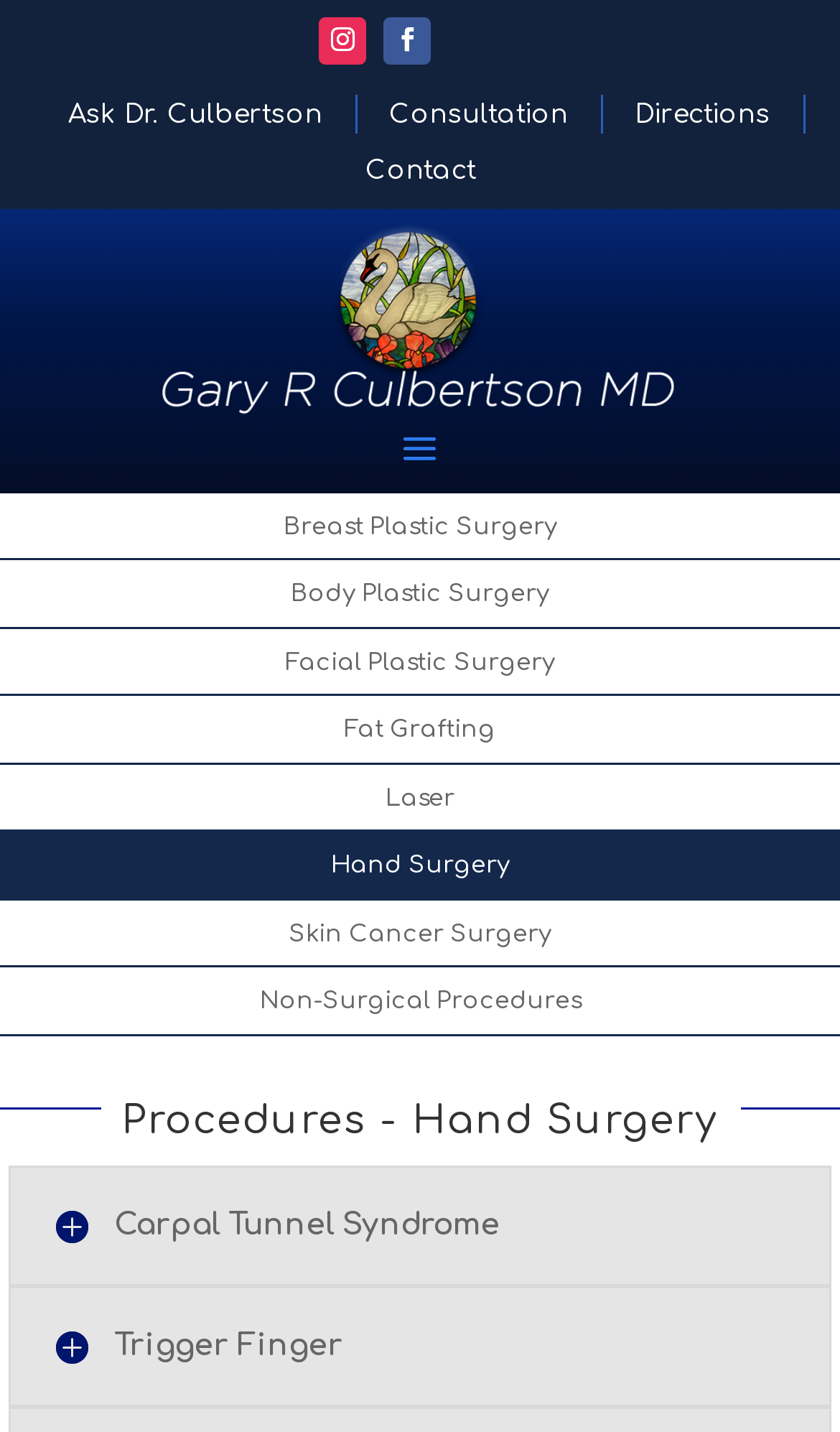From the given element description: "Non-Surgical Procedures", find the bounding box for the UI element. Provide the coordinates as four float numbers between 0 and 1, in the order [left, top, right, bottom].

[0.0, 0.676, 1.0, 0.723]